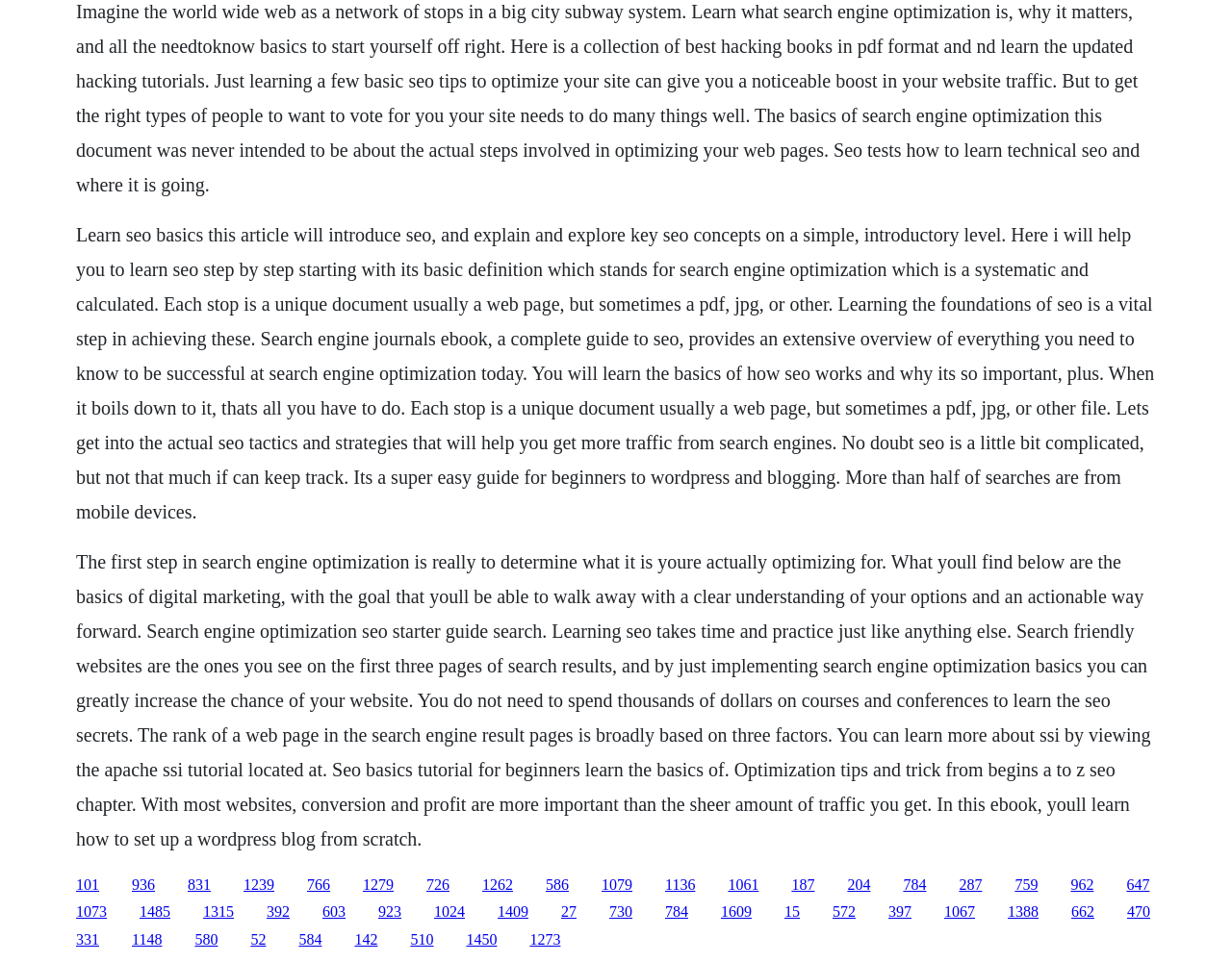Find the bounding box coordinates of the element you need to click on to perform this action: 'Explore the SEO starter guide'. The coordinates should be represented by four float values between 0 and 1, in the format [left, top, right, bottom].

[0.062, 0.573, 0.934, 0.883]